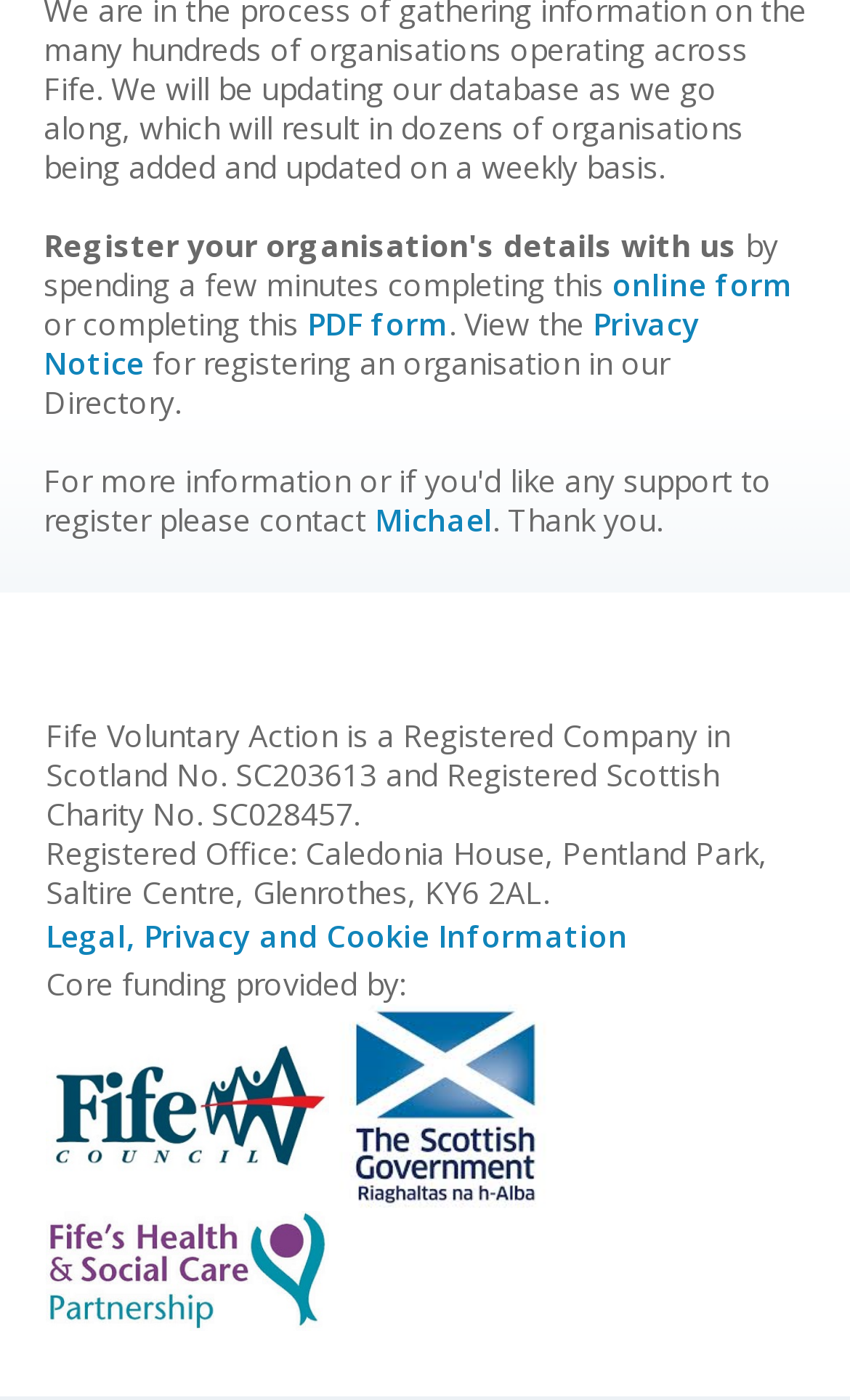With reference to the screenshot, provide a detailed response to the question below:
What type of company is Fife Voluntary Action?

The type of company Fife Voluntary Action is can be inferred from the text 'Fife Voluntary Action is a Registered Company in Scotland No. SC203613...' which appears in the footer of the webpage.